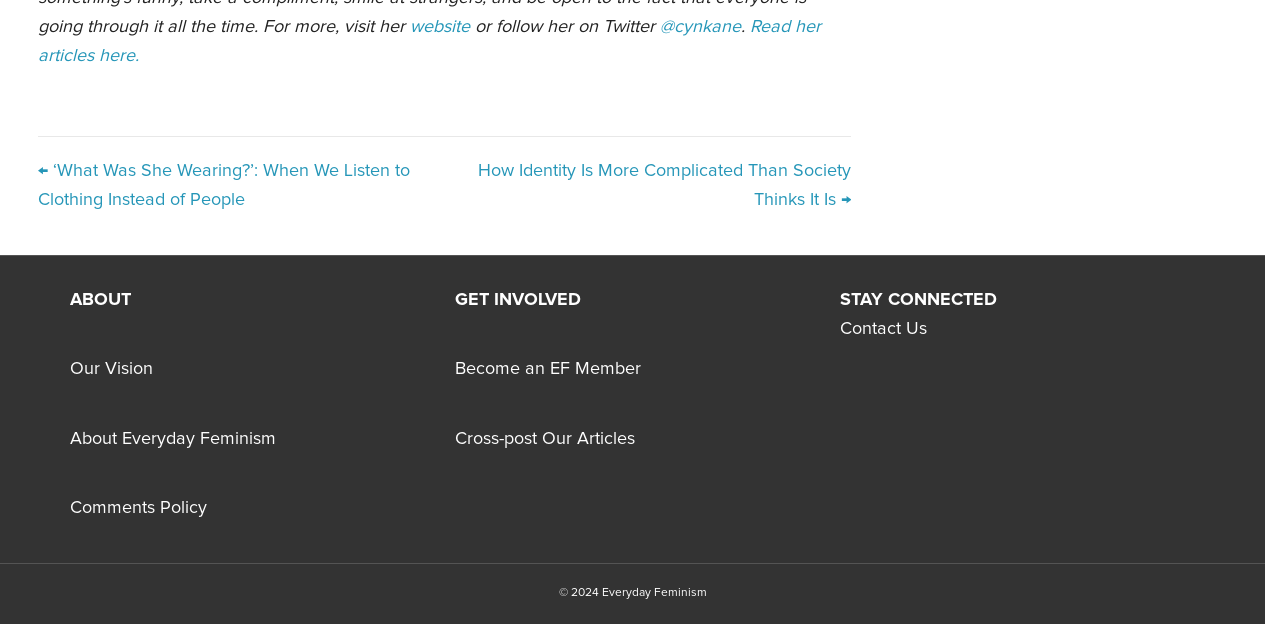Can you specify the bounding box coordinates for the region that should be clicked to fulfill this instruction: "Learn about Everyday Feminism".

[0.055, 0.689, 0.216, 0.717]